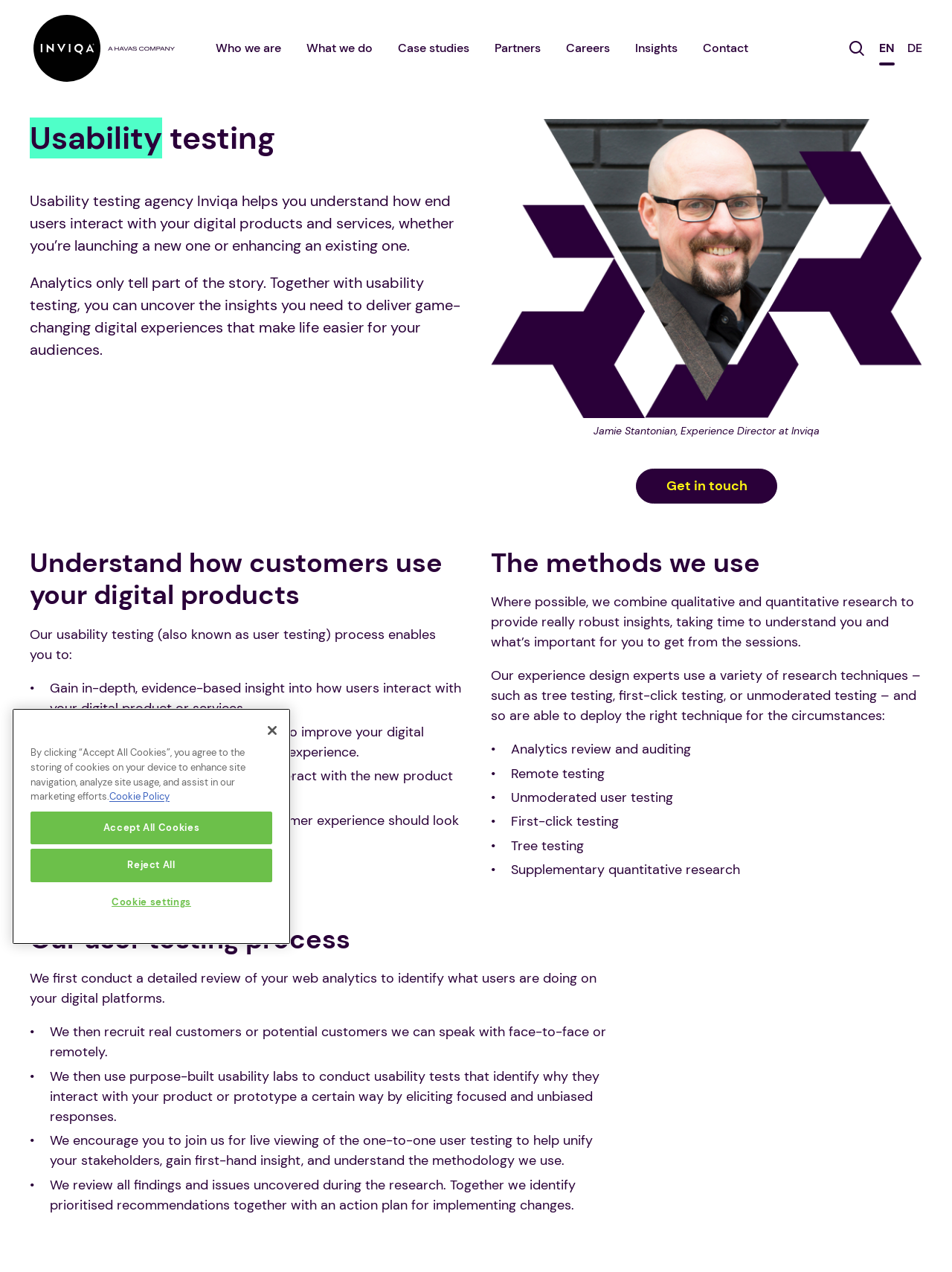Please mark the clickable region by giving the bounding box coordinates needed to complete this instruction: "Click the Home link".

[0.031, 0.012, 0.188, 0.064]